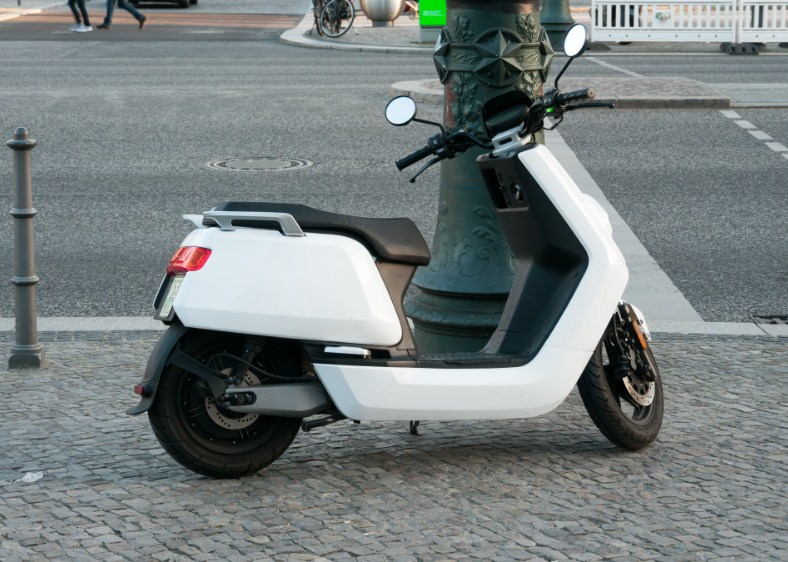What is the color of the scooter's seat? Analyze the screenshot and reply with just one word or a short phrase.

Black